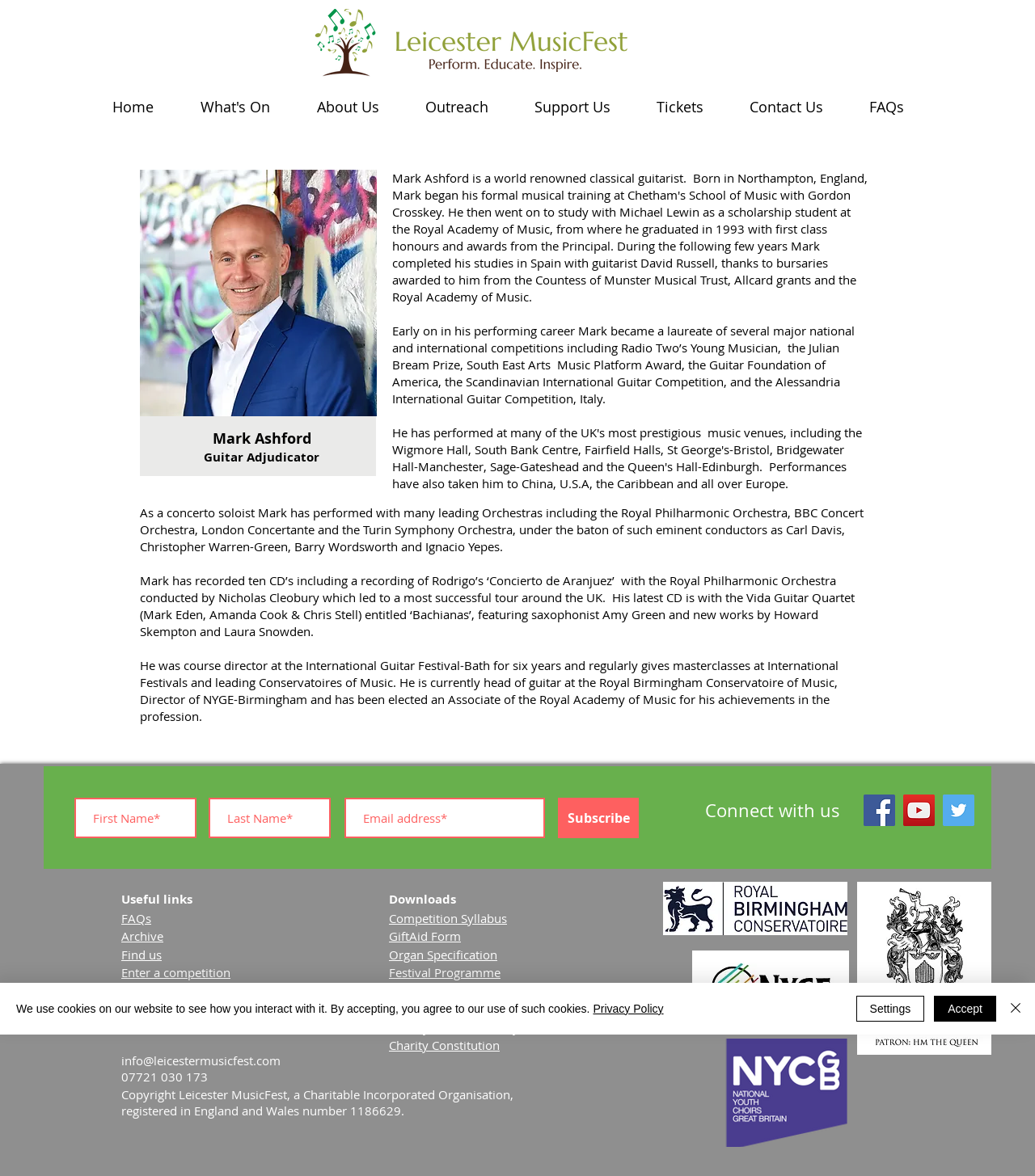How many textboxes are available for subscription?
Make sure to answer the question with a detailed and comprehensive explanation.

In the subscription section, there are three textboxes available, namely 'First Name*', 'Last Name*', and 'Email address*', which are represented by textbox elements with IDs 480, 481, and 482 respectively.